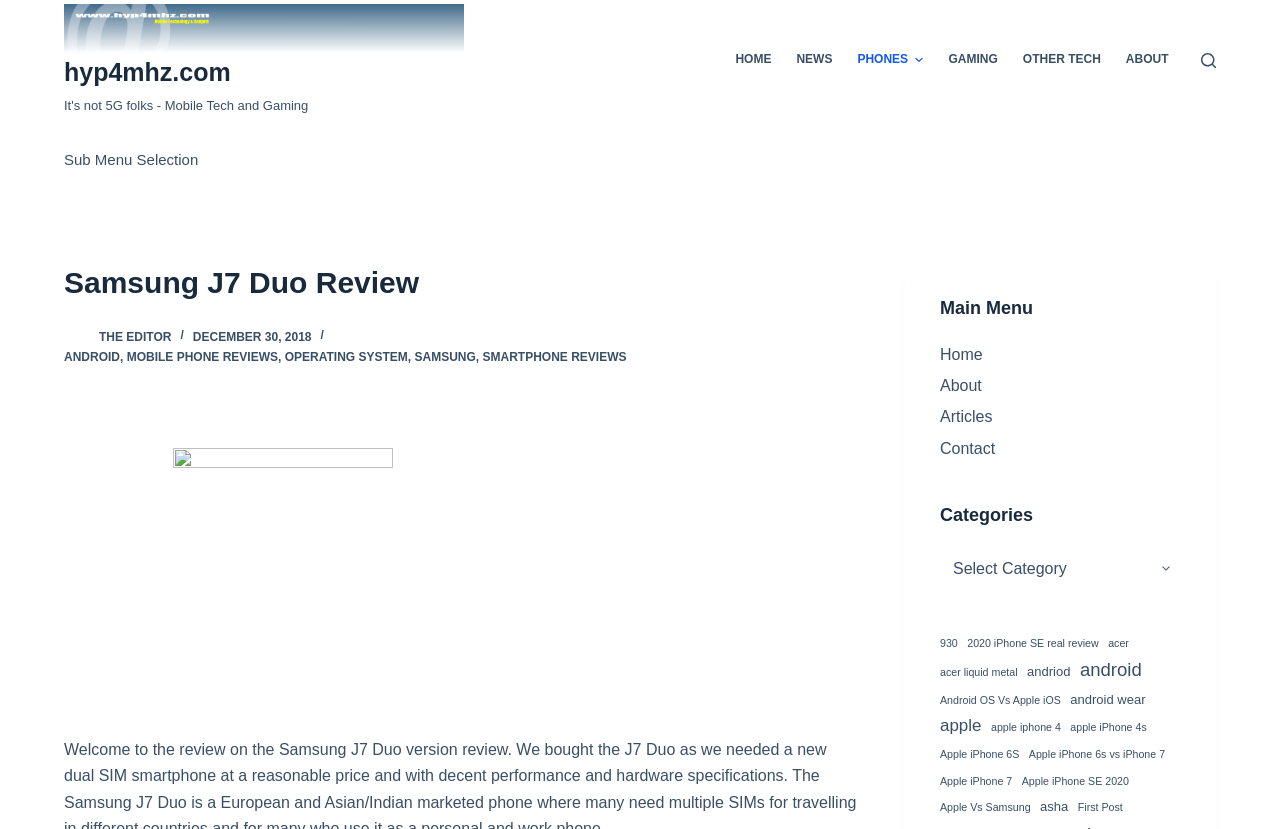Construct a thorough caption encompassing all aspects of the webpage.

The webpage is a review of the Samsung J7 Duo phone. At the top, there is a navigation menu with links to "HOME", "NEWS", "PHONES", "GAMING", "OTHER TECH", and "ABOUT". Below the navigation menu, there is a search button on the right side. 

The main content of the webpage is divided into two sections. On the left side, there is a section with a heading "Samsung J7 Duo Review" and a subheading "The Editor" with a timestamp "DECEMBER 30, 2018". Below the subheading, there are links to categories such as "ANDROID", "MOBILE PHONE REVIEWS", "OPERATING SYSTEM", "SAMSUNG", and "SMARTPHONE REVIEWS". 

On the right side, there is an advertisement section with an iframe. Below the advertisement, there is a main menu with links to "Home", "About", "Articles", and "Contact". 

Further down, there is a section with a heading "Categories" and a combobox to select categories. Below the combobox, there are links to various categories such as "930", "2020 iPhone SE real review", "acer", "acer liquid metal", "andriod", "android", "Android OS Vs Apple iOS", and many more.